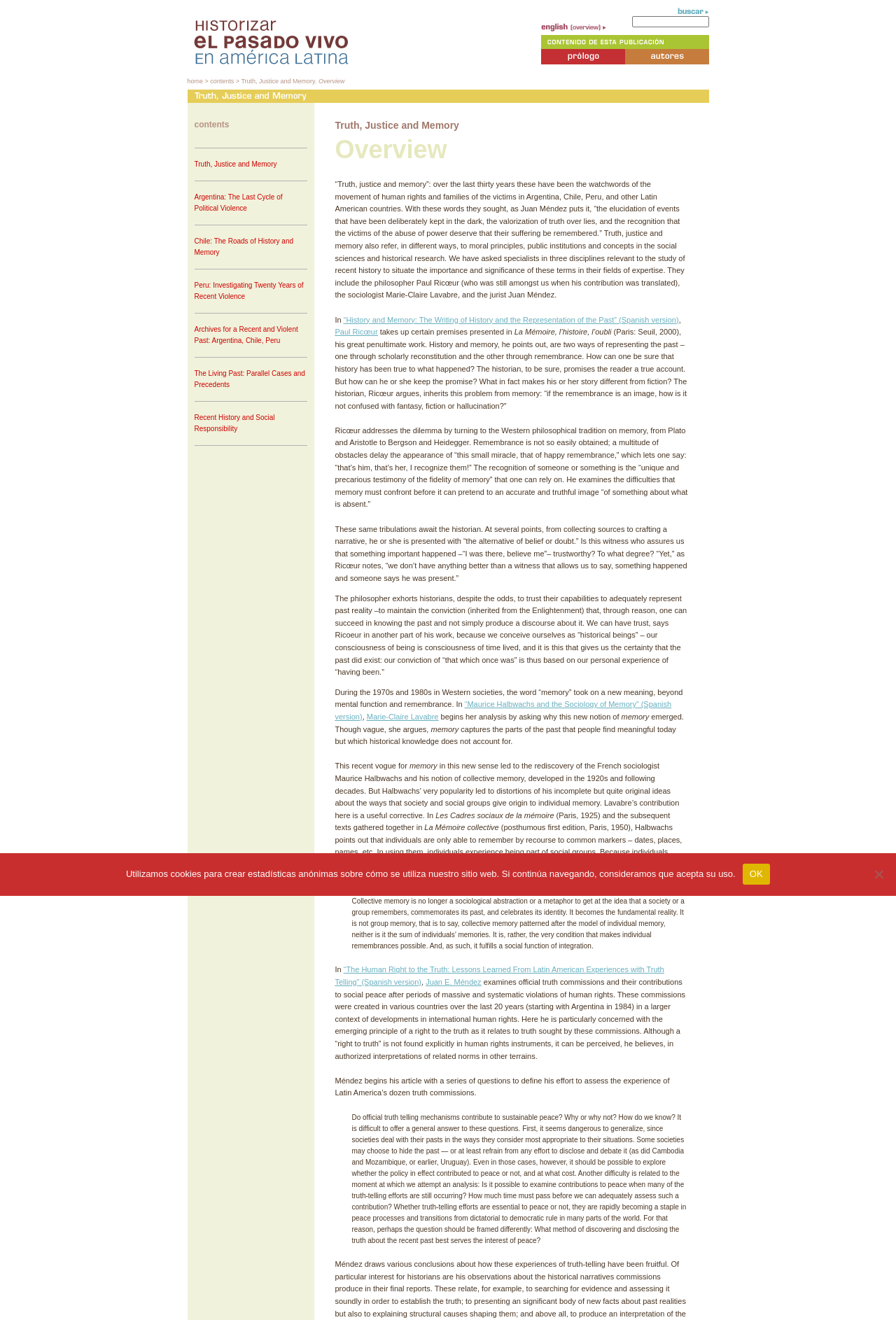Can you determine the bounding box coordinates of the area that needs to be clicked to fulfill the following instruction: "Read about Truth, Justice and Memory"?

[0.217, 0.121, 0.309, 0.127]